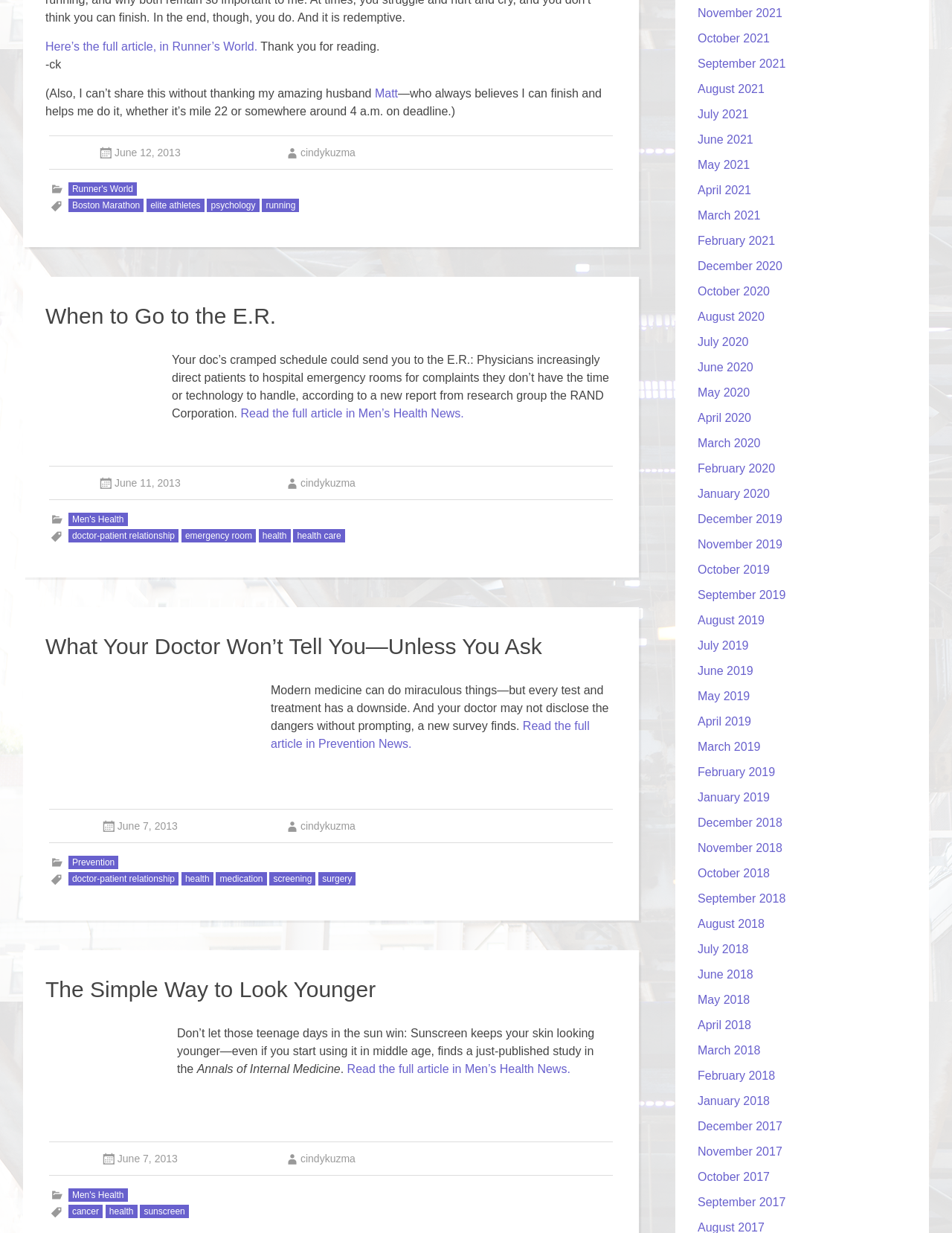Determine the bounding box coordinates of the region to click in order to accomplish the following instruction: "Check the article about What Your Doctor Won’t Tell You—Unless You Ask". Provide the coordinates as four float numbers between 0 and 1, specifically [left, top, right, bottom].

[0.048, 0.514, 0.569, 0.534]